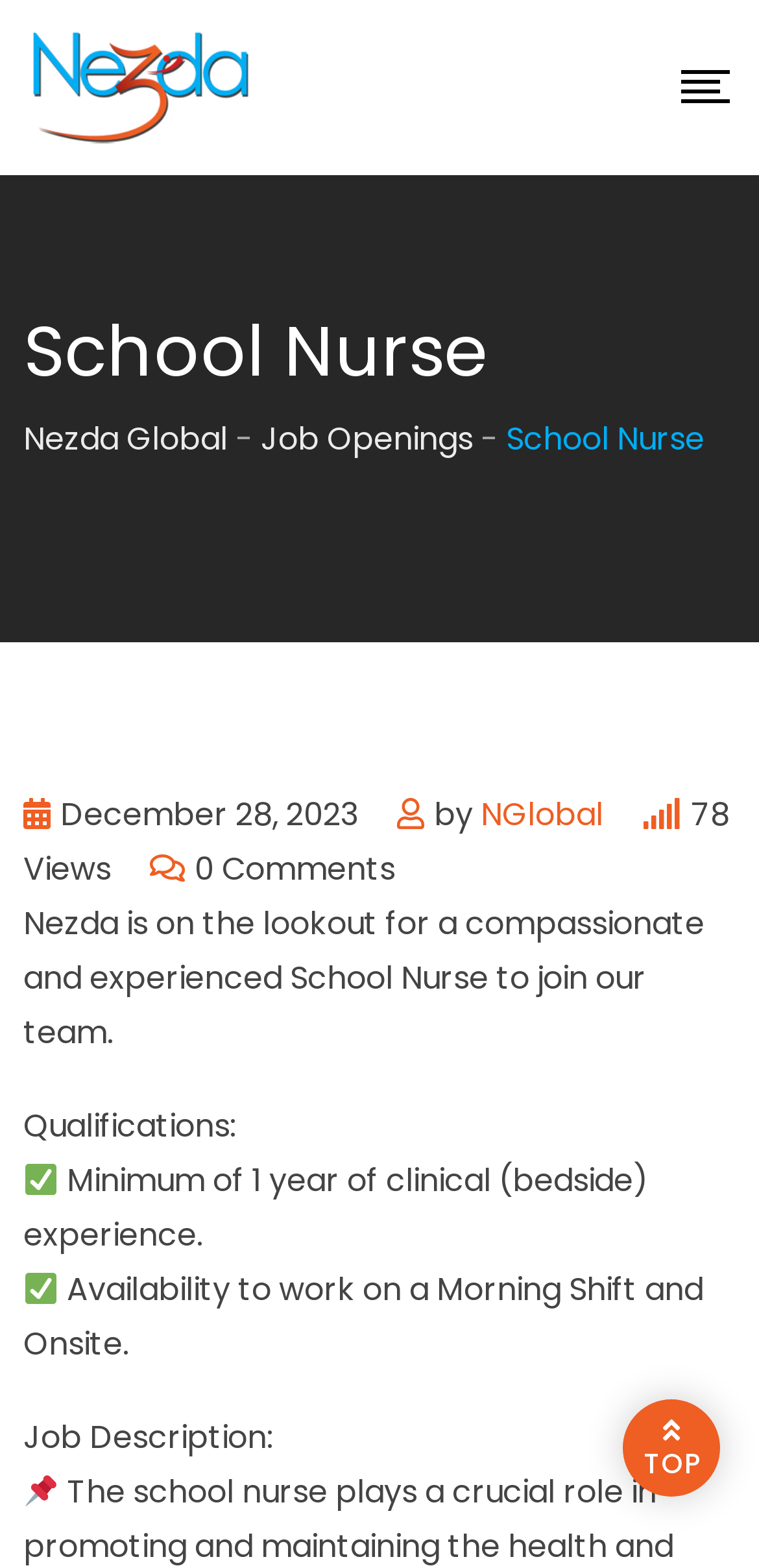Explain in detail what is displayed on the webpage.

The webpage appears to be a job posting for a School Nurse position at Nezda Global. At the top, there is a navigation bar with links to "School Nurse", "Nezda Global", and "Job Openings". Below the navigation bar, the title "School Nurse" is prominently displayed, followed by a subtitle "December 28, 2023" and the author "NGlobal". 

To the right of the title, there are indicators showing 78 views and a comments section. The main content of the job posting is divided into sections, starting with a brief introduction to the job, followed by a list of qualifications, including minimum clinical experience and availability to work on a morning shift. Each qualification is marked with a checkmark icon (✅). 

Further down, there is a job description section, marked with a pin icon (📌). At the very bottom of the page, there is a link to navigate to the top of the page, labeled "TOP".